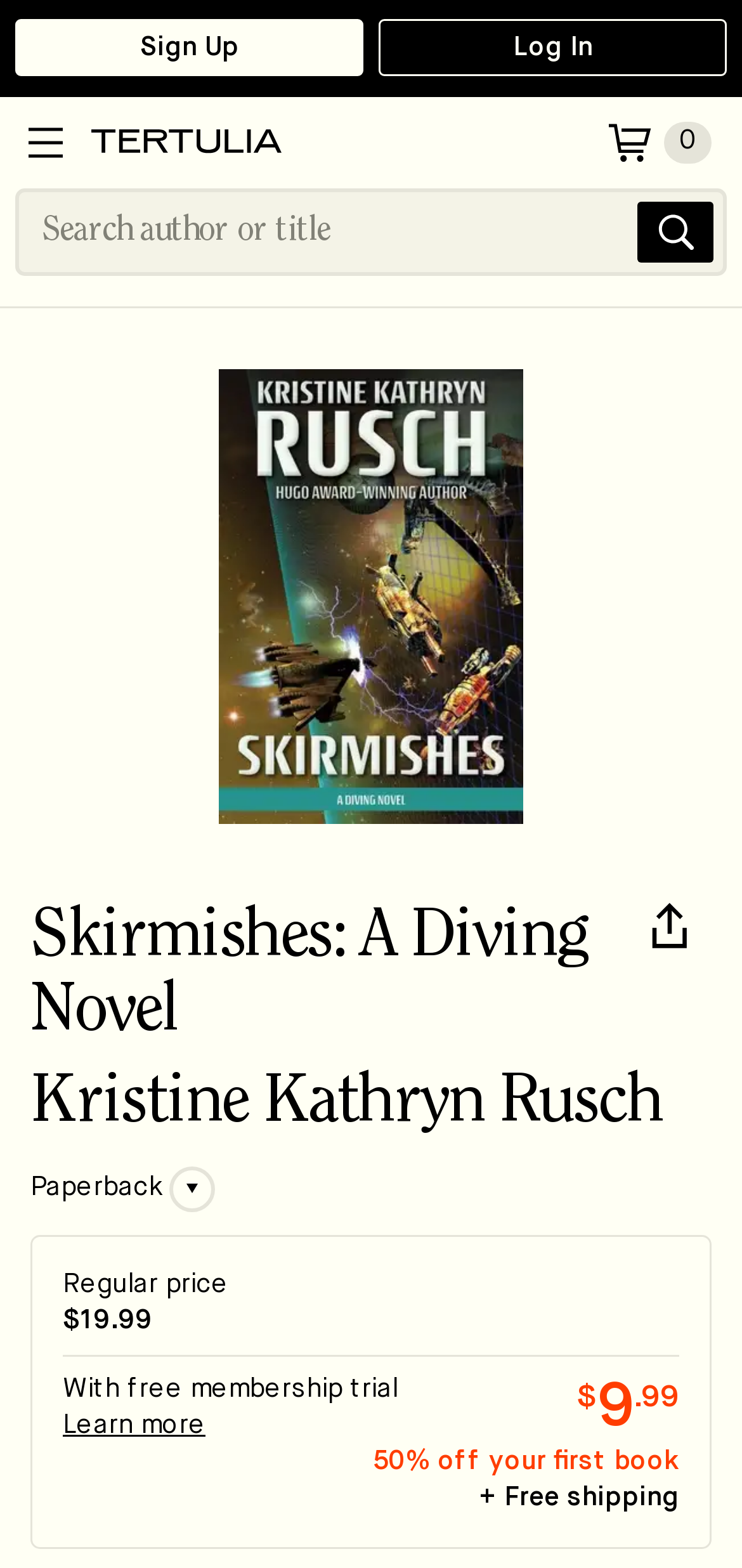Give a concise answer using one word or a phrase to the following question:
What is the discount percentage on the book?

50%